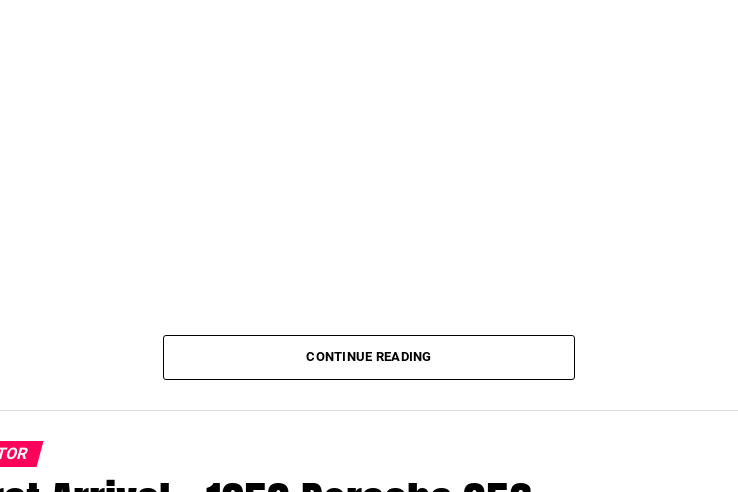Based on the visual content of the image, answer the question thoroughly: What is being emphasized in this phase of the build process?

According to the caption, this particular phase in the build process emphasizes custom pipes and panels, highlighting the craftsmanship involved in the fabrication.